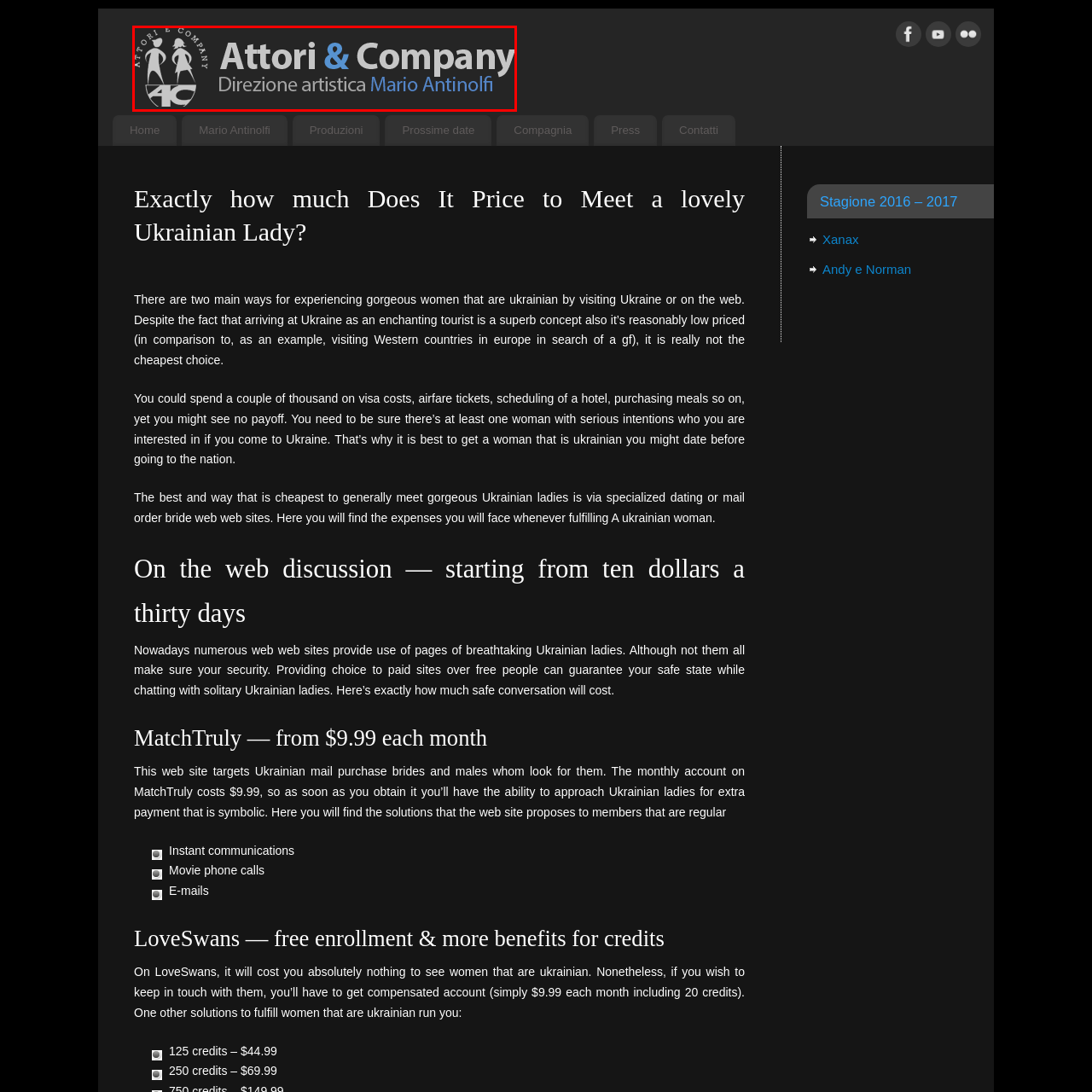Direct your gaze to the image circumscribed by the red boundary and deliver a thorough answer to the following question, drawing from the image's details: 
What is the color of the word 'Attori'?

The caption states that the word 'Attori' is in gray, which is a distinct color used in the logo design.